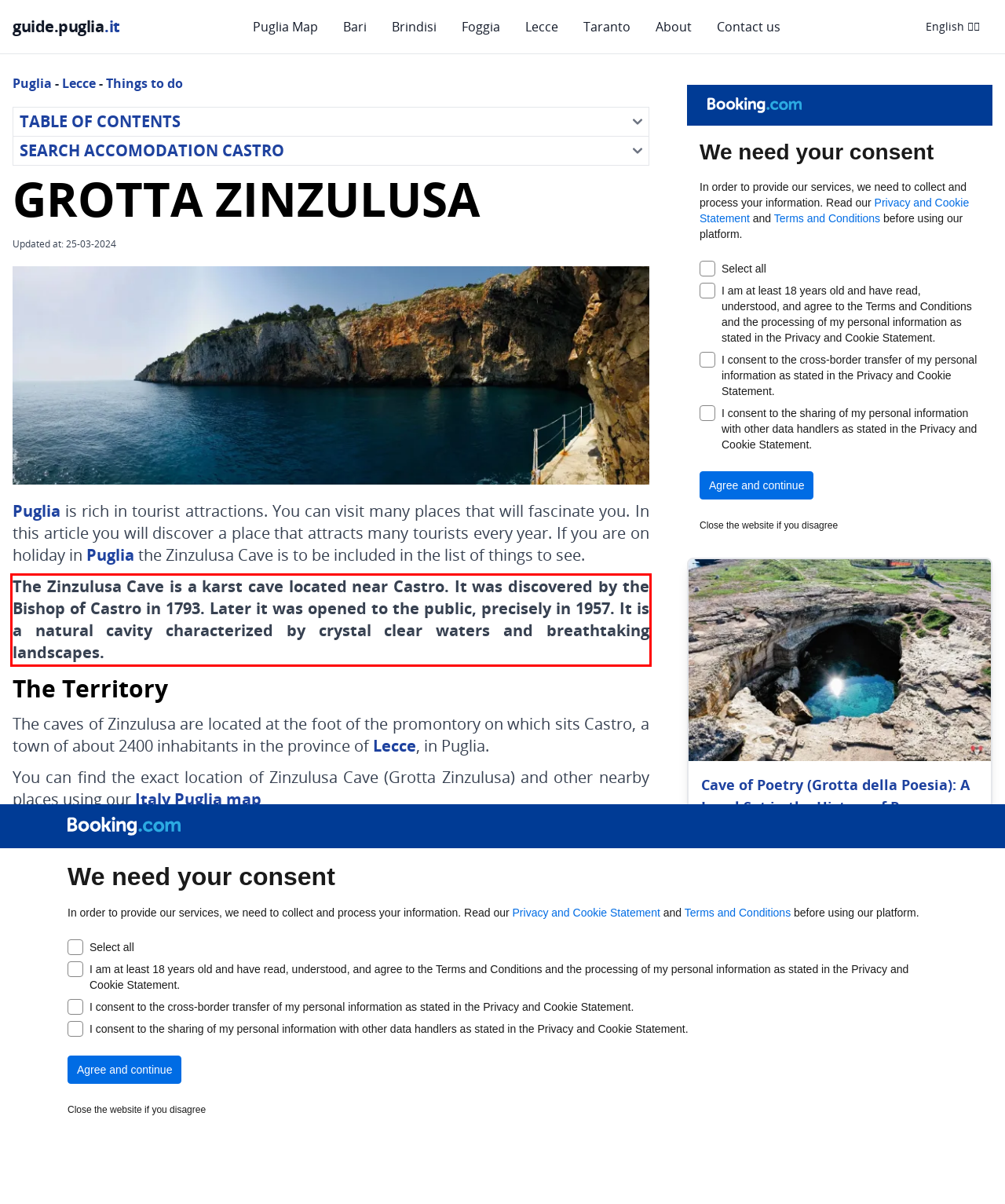Within the screenshot of a webpage, identify the red bounding box and perform OCR to capture the text content it contains.

The Zinzulusa Cave is a karst cave located near Castro. It was discovered by the Bishop of Castro in 1793. Later it was opened to the public, precisely in 1957. It is a natural cavity characterized by crystal clear waters and breathtaking landscapes.